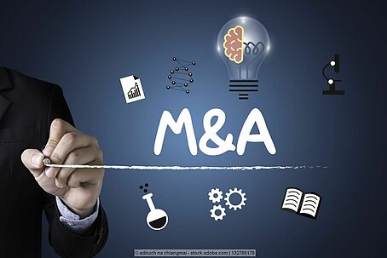Illustrate the scene in the image with a detailed description.

The image illustrates the concept of "M&A," which stands for mergers and acquisitions, and showcases various symbols associated with business and innovation. A business professional's hand is depicted drawing a line that connects the bold letters "M&A," set against a dark blue background. Above the text, a light bulb symbolizes ideas and innovation, while icons representing graphs, molecules, scientific tools, gears, and books surround it, reflecting analytical thinking, research, and strategic planning involved in M&A activities. This visual representation encapsulates the dynamic interplay of ideas, science, and business in the context of corporate mergers and acquisitions, emphasizing the importance of creativity and strategy in driving growth and development in the business sector.